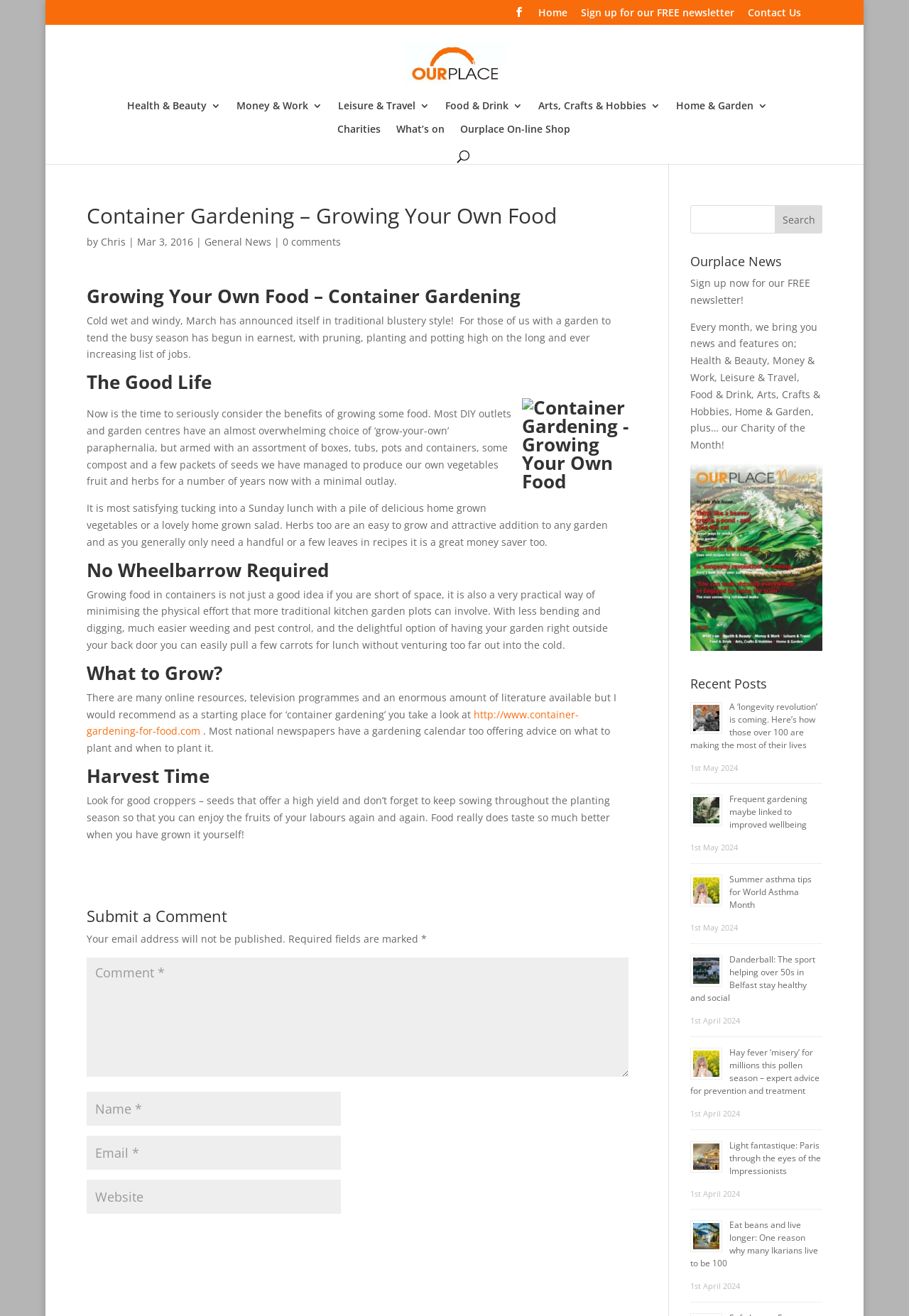Who wrote the article?
Offer a detailed and full explanation in response to the question.

I found the author's name 'Chris' by looking at the text 'by Chris' which is located below the heading 'Container Gardening – Growing Your Own Food'.